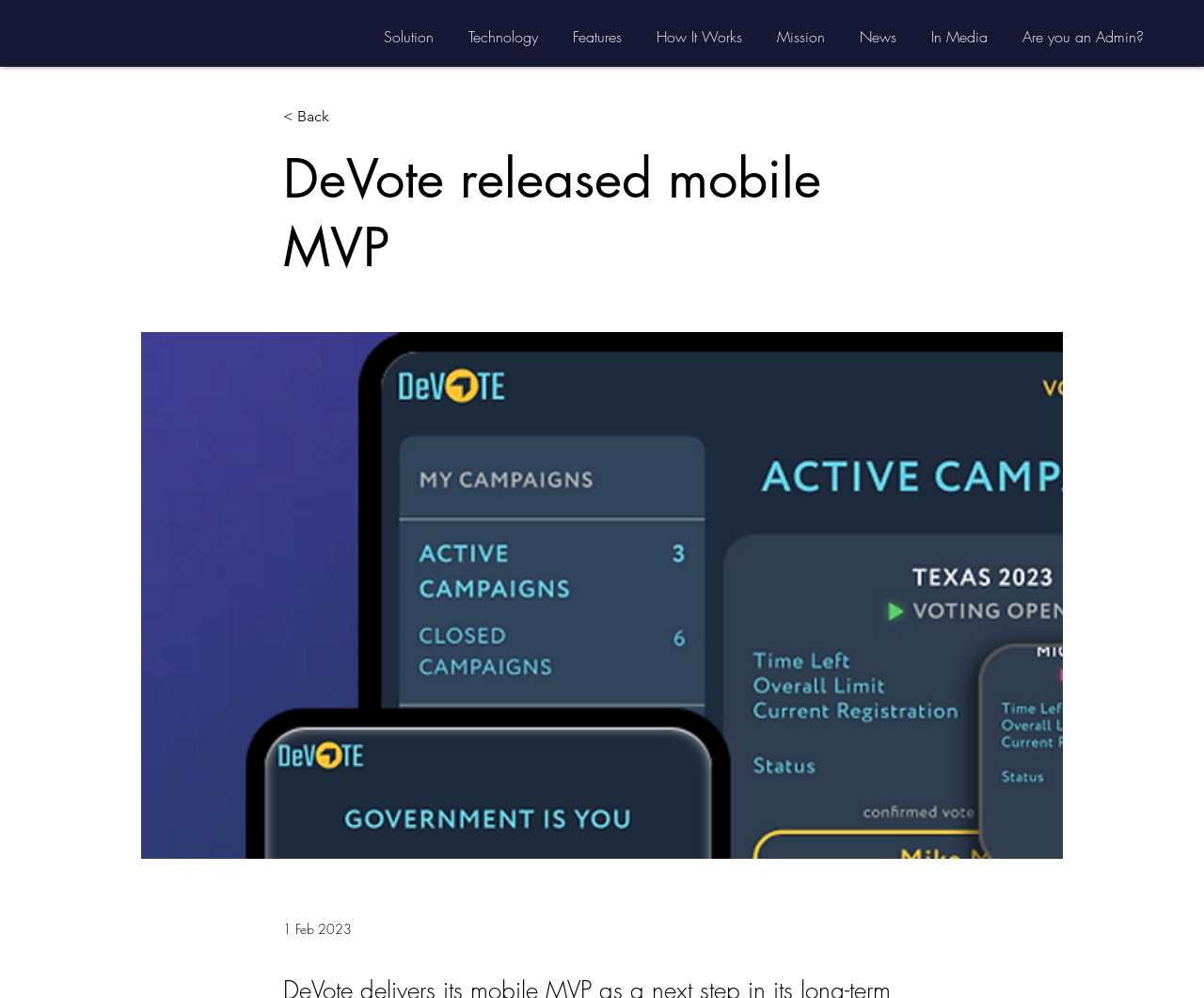Using the information from the screenshot, answer the following question thoroughly:
What is the main topic of the page?

The main heading on the page is 'DeVote released mobile MVP', which suggests that the main topic of the page is the release of DeVote's mobile MVP.